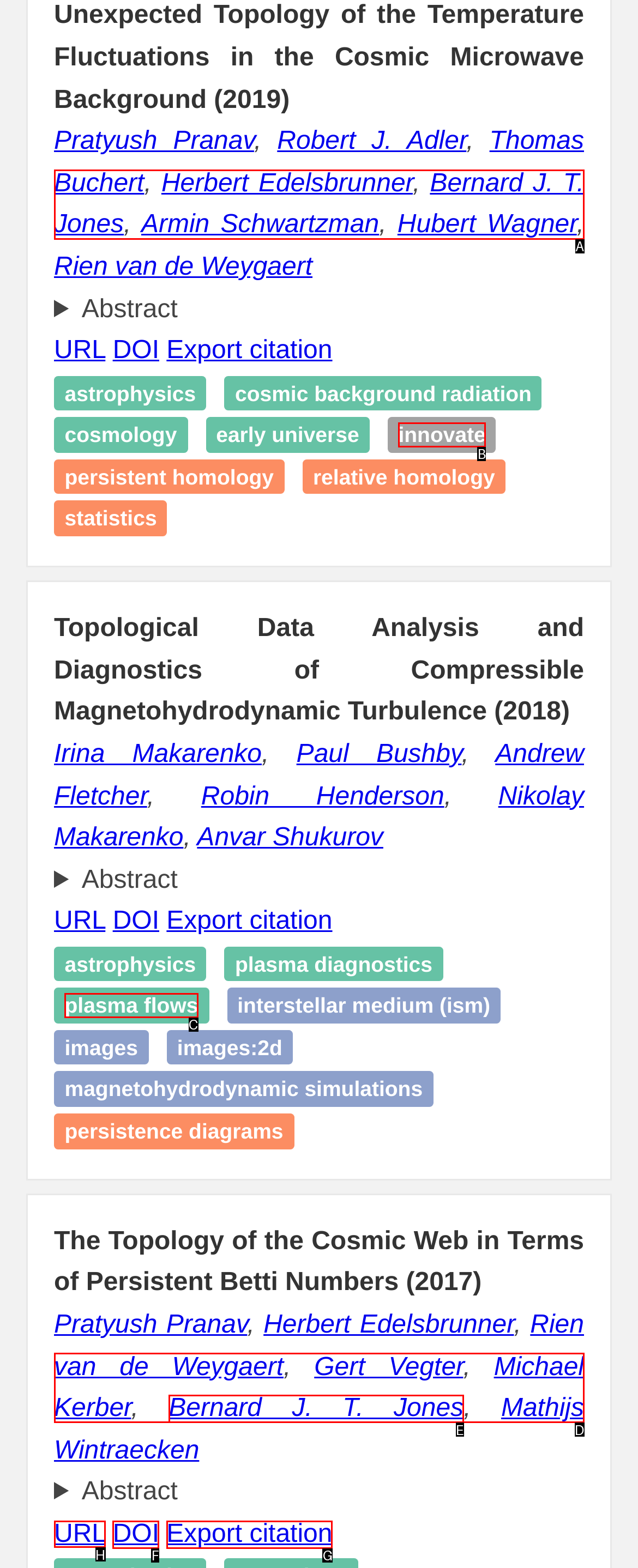Which HTML element should be clicked to complete the following task: View URL of The Topology of the Cosmic Web in Terms of Persistent Betti Numbers?
Answer with the letter corresponding to the correct choice.

H